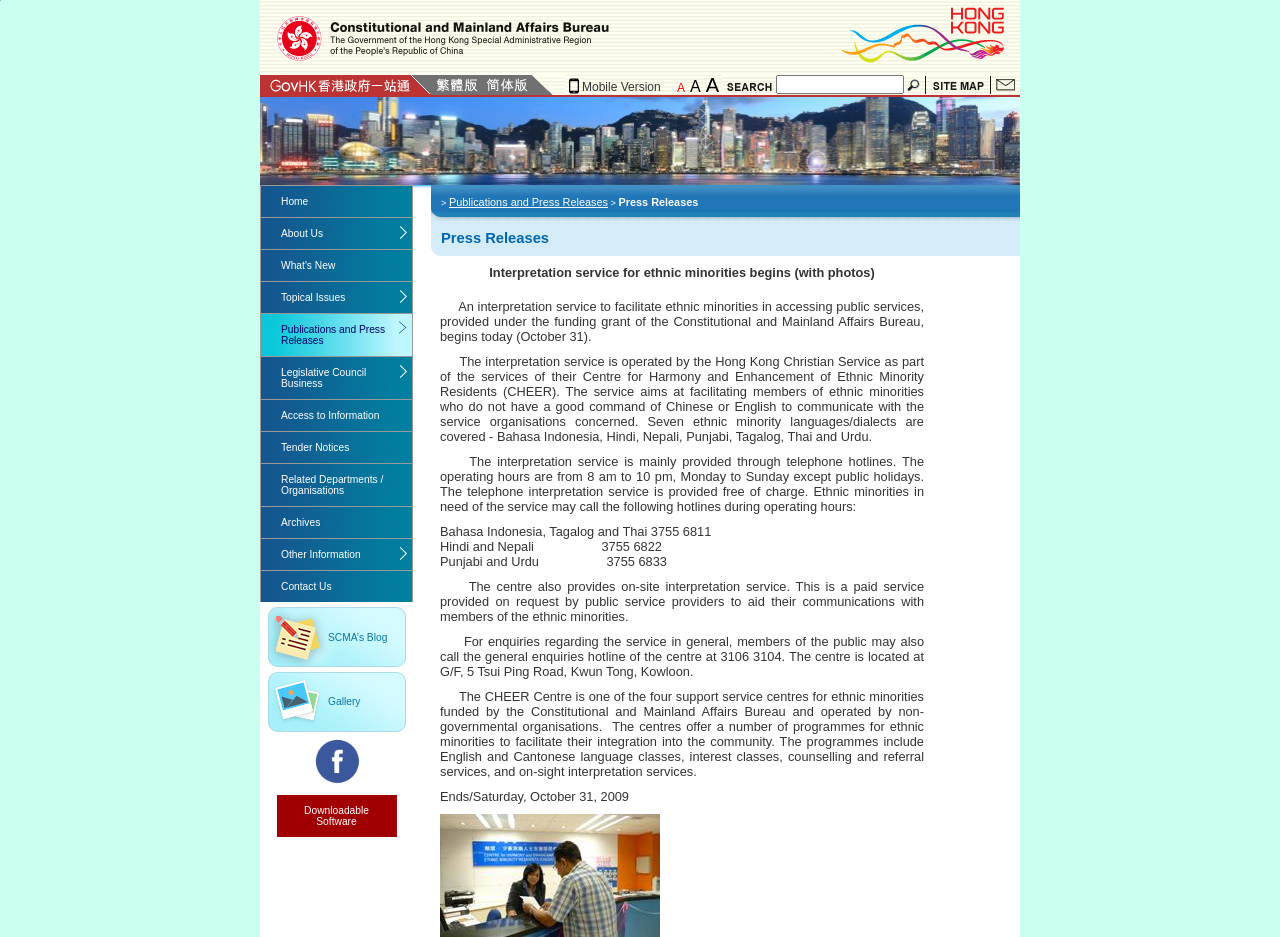Pinpoint the bounding box coordinates of the clickable area necessary to execute the following instruction: "Go to Home page". The coordinates should be given as four float numbers between 0 and 1, namely [left, top, right, bottom].

[0.204, 0.199, 0.322, 0.232]